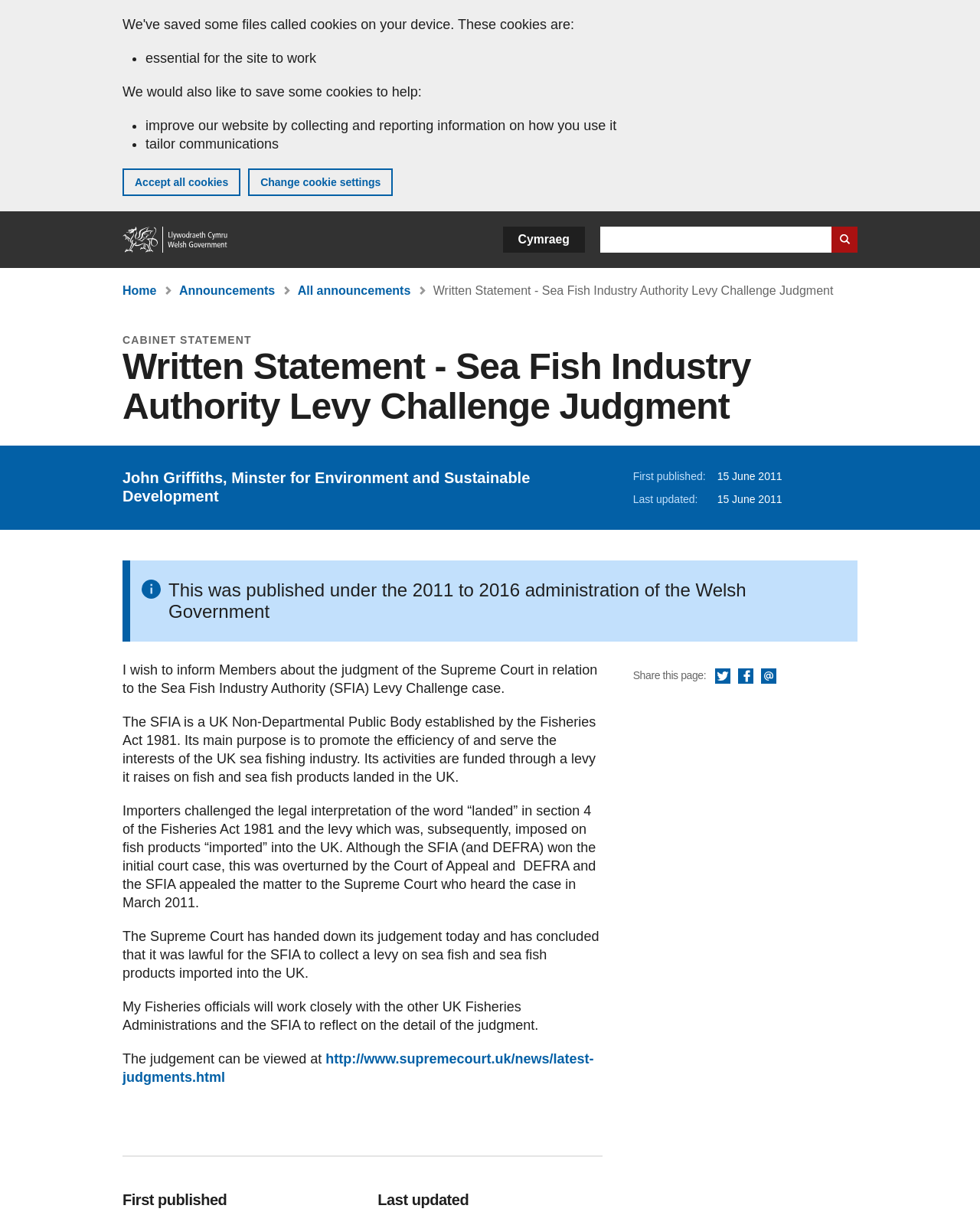What is the name of the minister? Refer to the image and provide a one-word or short phrase answer.

John Griffiths